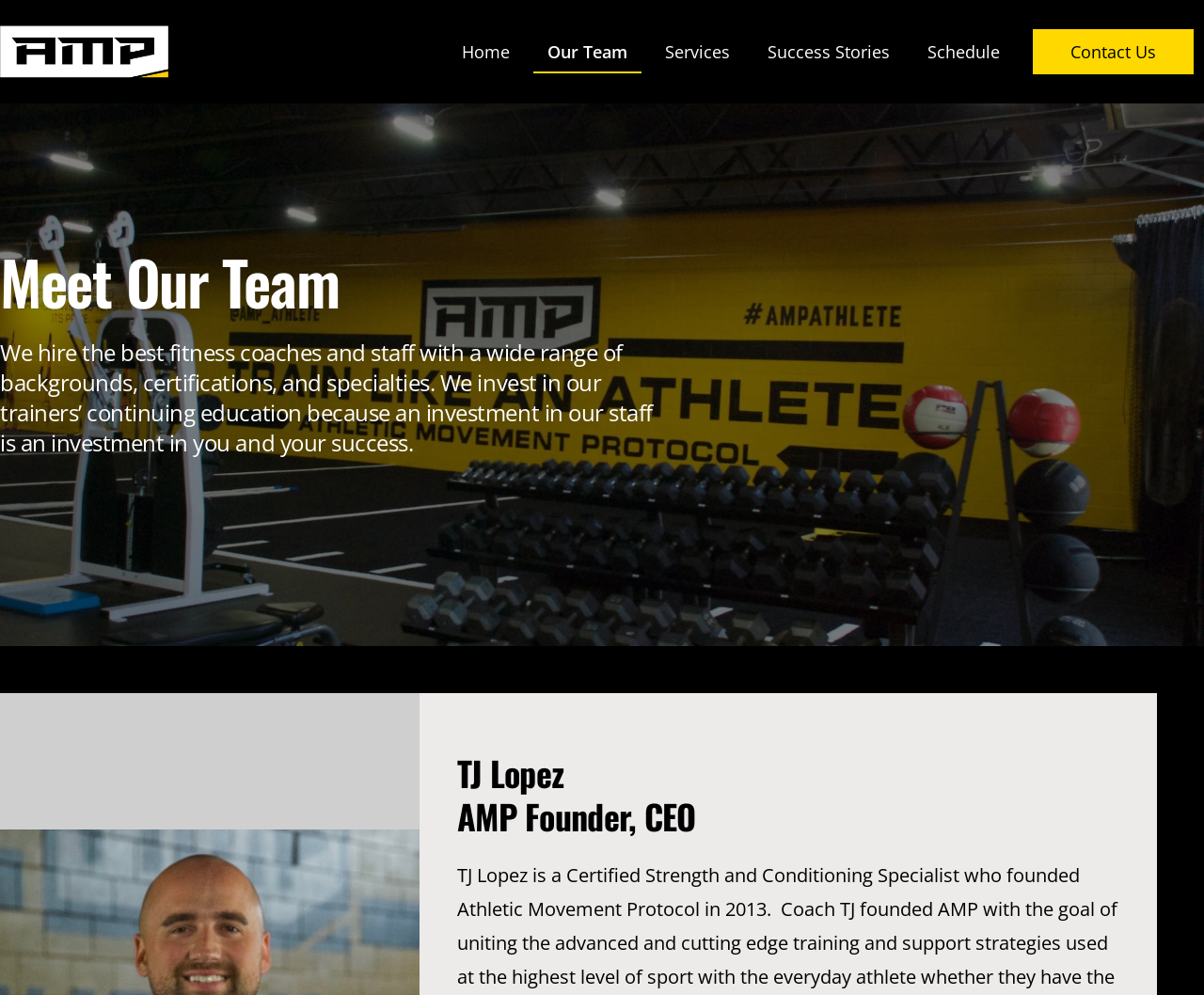Answer the question below using just one word or a short phrase: 
What is the topic of the webpage?

Athletic Movement Protocol team